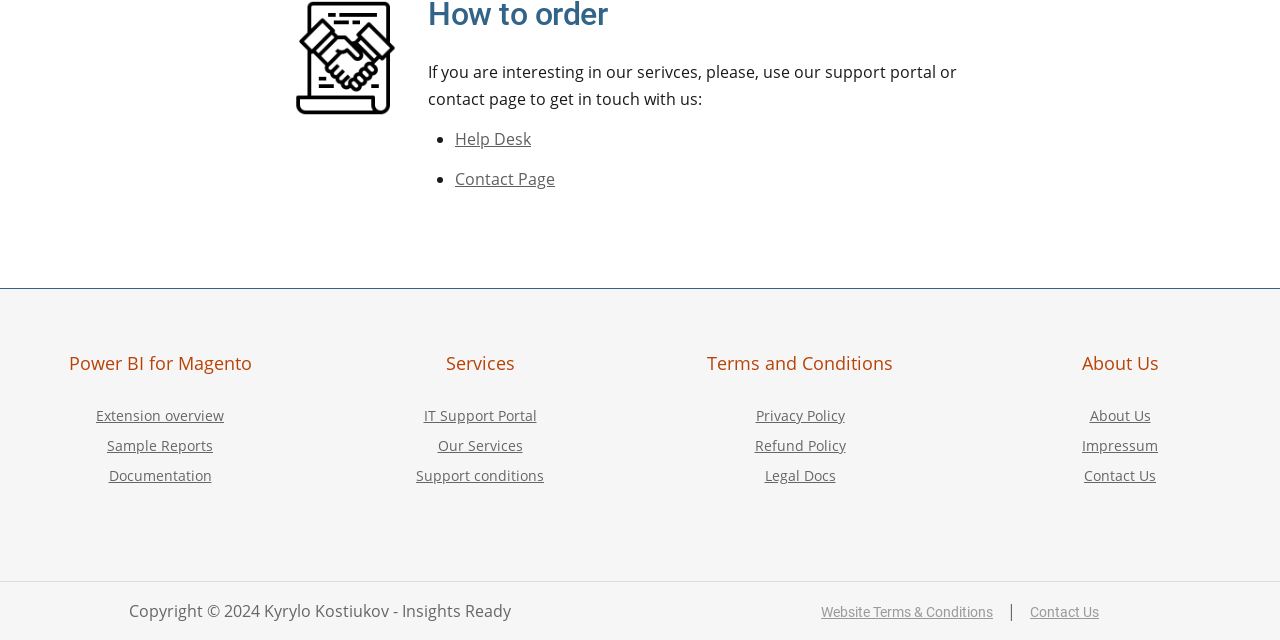Identify the bounding box coordinates of the element to click to follow this instruction: 'Learn about the community'. Ensure the coordinates are four float values between 0 and 1, provided as [left, top, right, bottom].

None